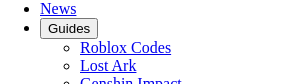How many subcategories are under 'Guides'?
Please answer the question as detailed as possible based on the image.

There are three subcategories under 'Guides' because the caption explicitly lists 'Roblox Codes', 'Lost Ark', and 'Genshin Impact' as the subcategories, which can be counted to arrive at the answer.